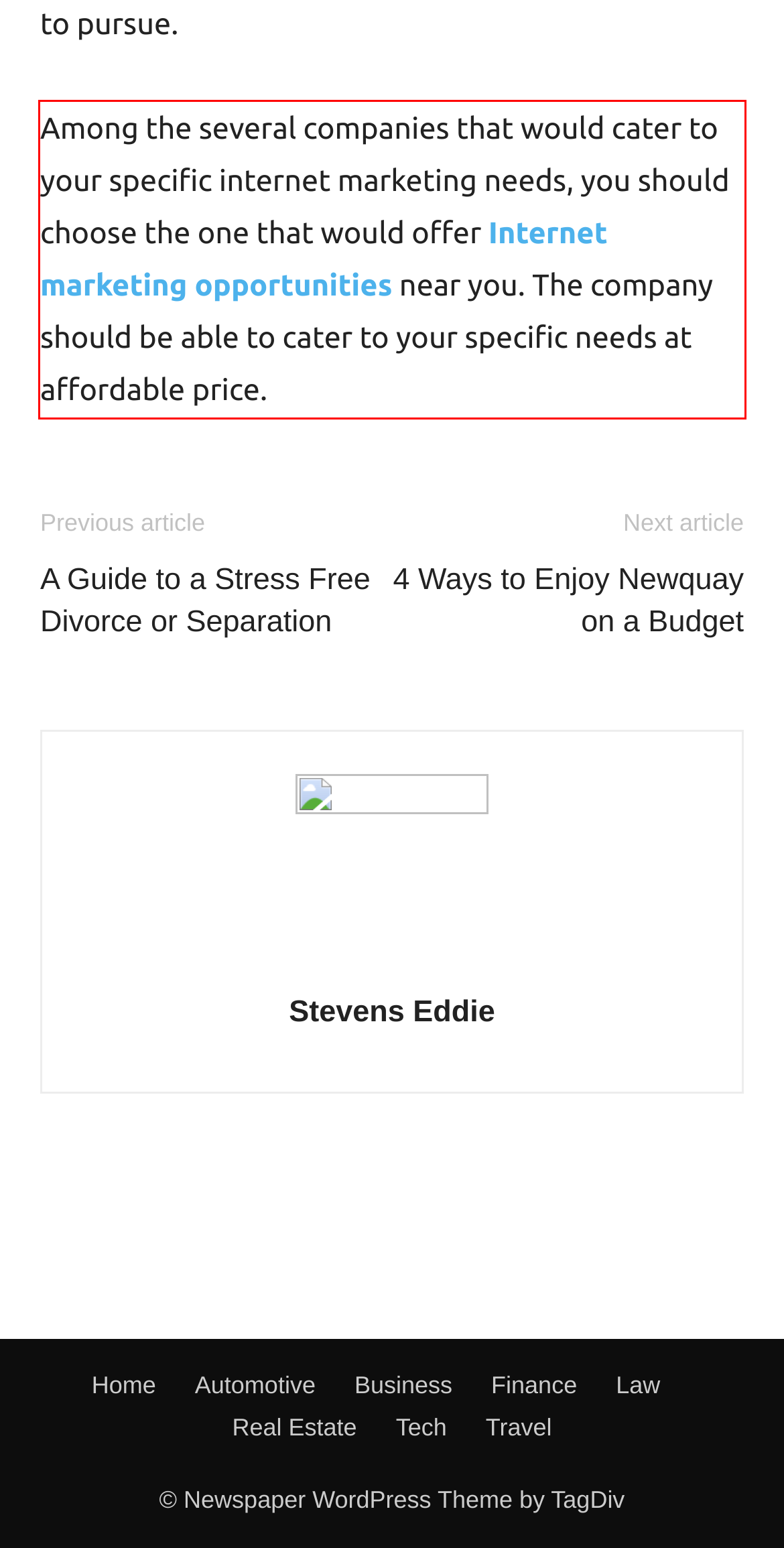Please examine the webpage screenshot containing a red bounding box and use OCR to recognize and output the text inside the red bounding box.

Among the several companies that would cater to your specific internet marketing needs, you should choose the one that would offer Internet marketing opportunities near you. The company should be able to cater to your specific needs at affordable price.